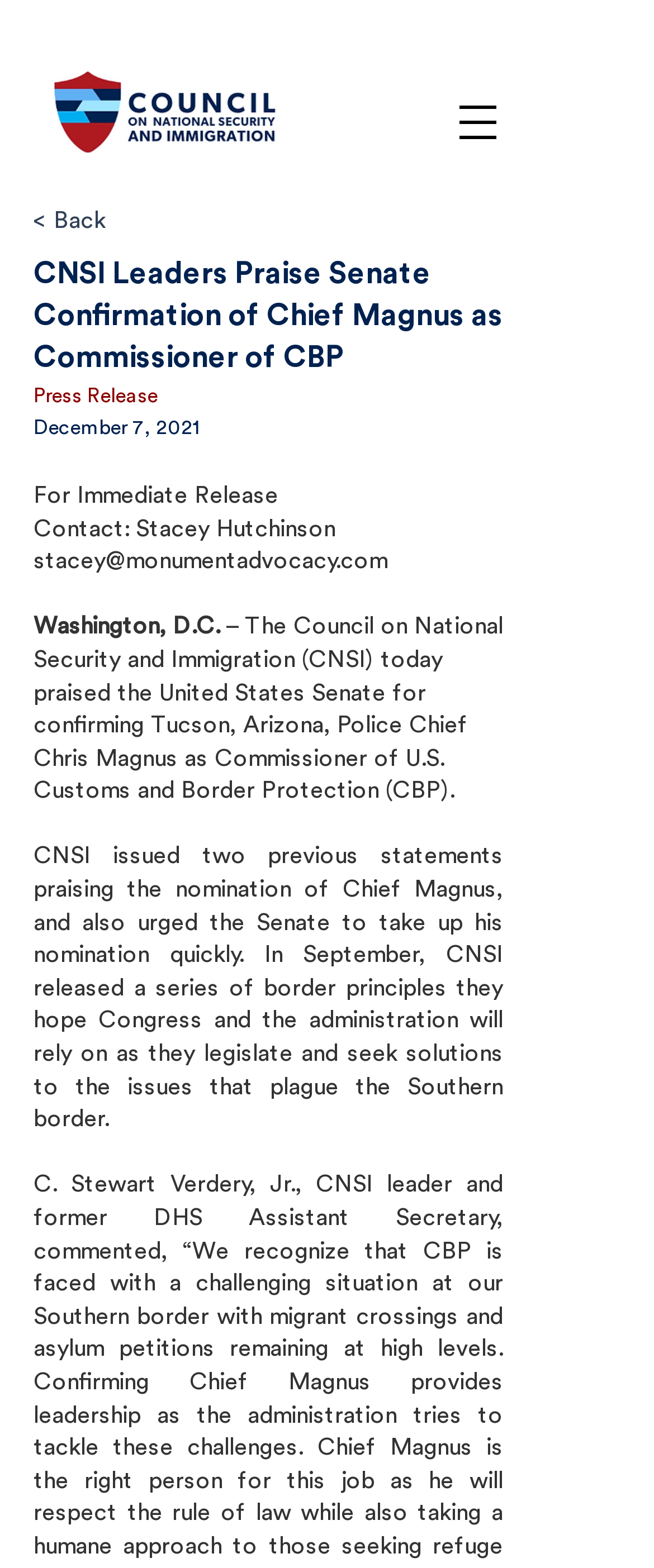Extract the bounding box coordinates of the UI element described by: "aria-label="Open navigation menu"". The coordinates should include four float numbers ranging from 0 to 1, e.g., [left, top, right, bottom].

[0.667, 0.051, 0.795, 0.105]